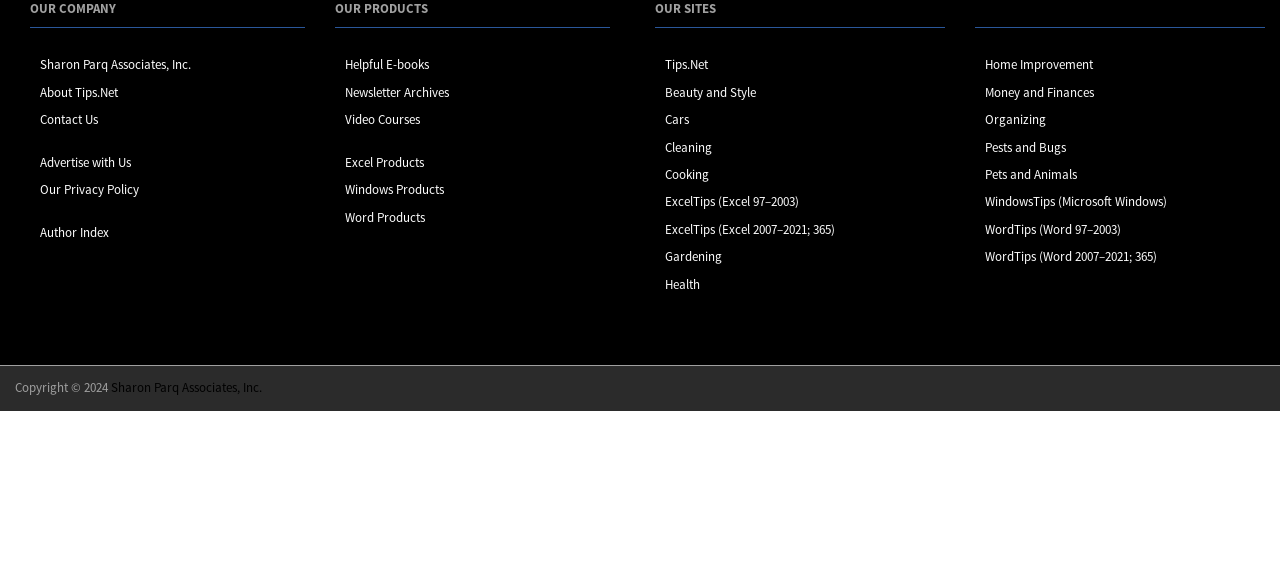What is the company name mentioned at the top?
Using the information presented in the image, please offer a detailed response to the question.

The company name is mentioned at the top of the webpage, above the horizontal separator, as a link with the text 'Sharon Parq Associates, Inc.'.